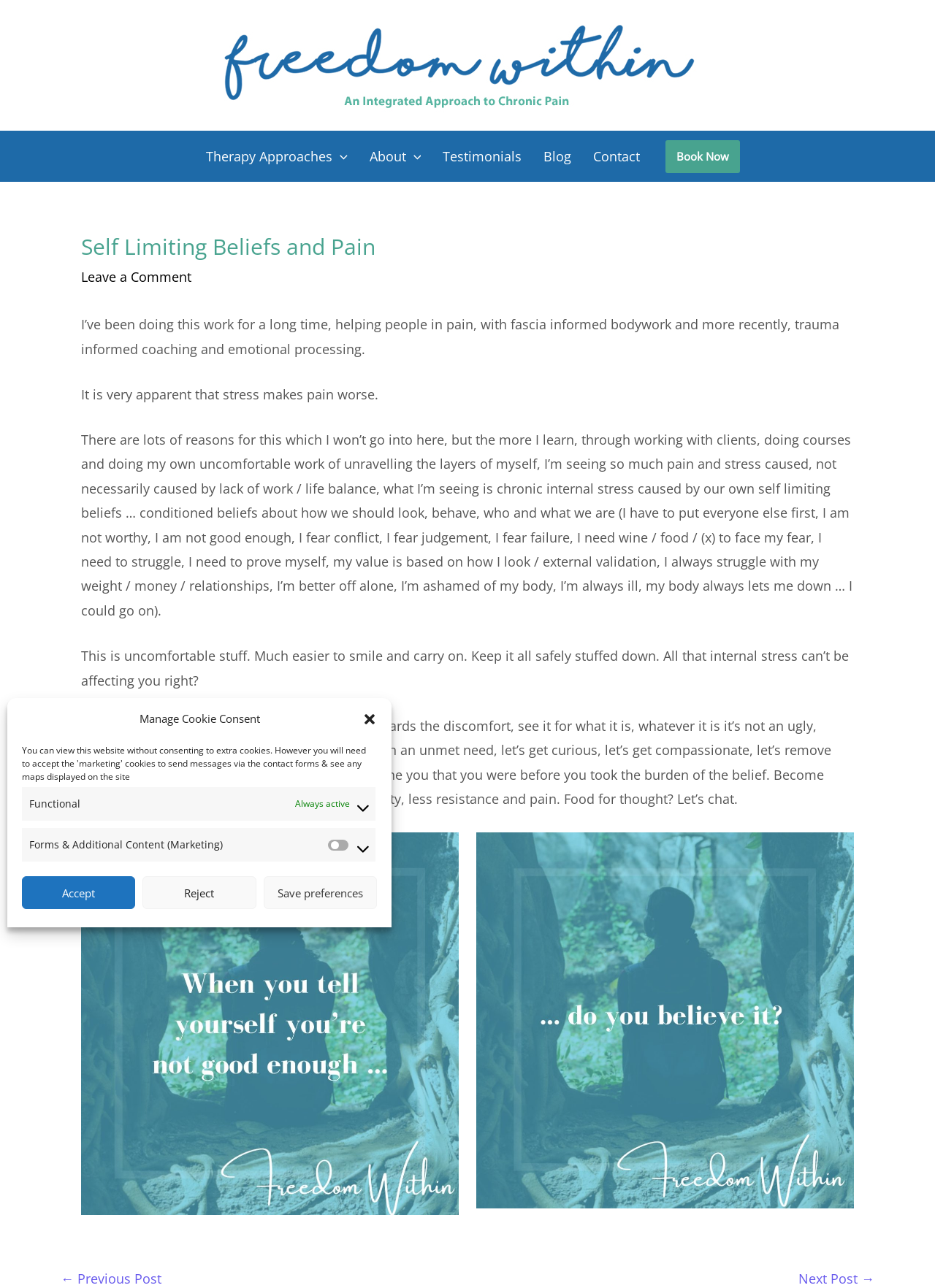How many menu toggles are there?
Use the image to answer the question with a single word or phrase.

2